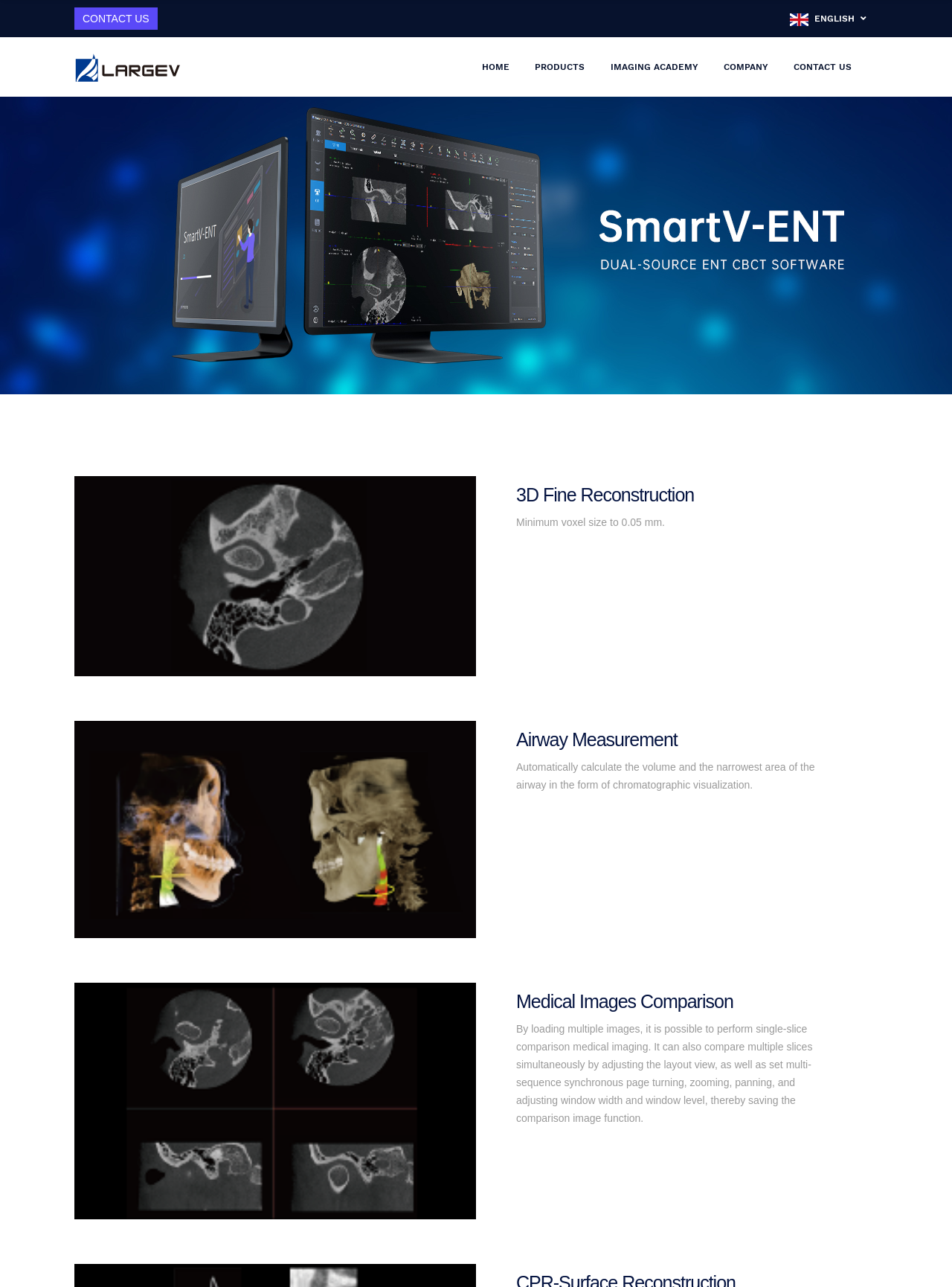Please determine the bounding box coordinates of the element to click on in order to accomplish the following task: "Click the PRODUCTS link". Ensure the coordinates are four float numbers ranging from 0 to 1, i.e., [left, top, right, bottom].

[0.55, 0.029, 0.626, 0.075]